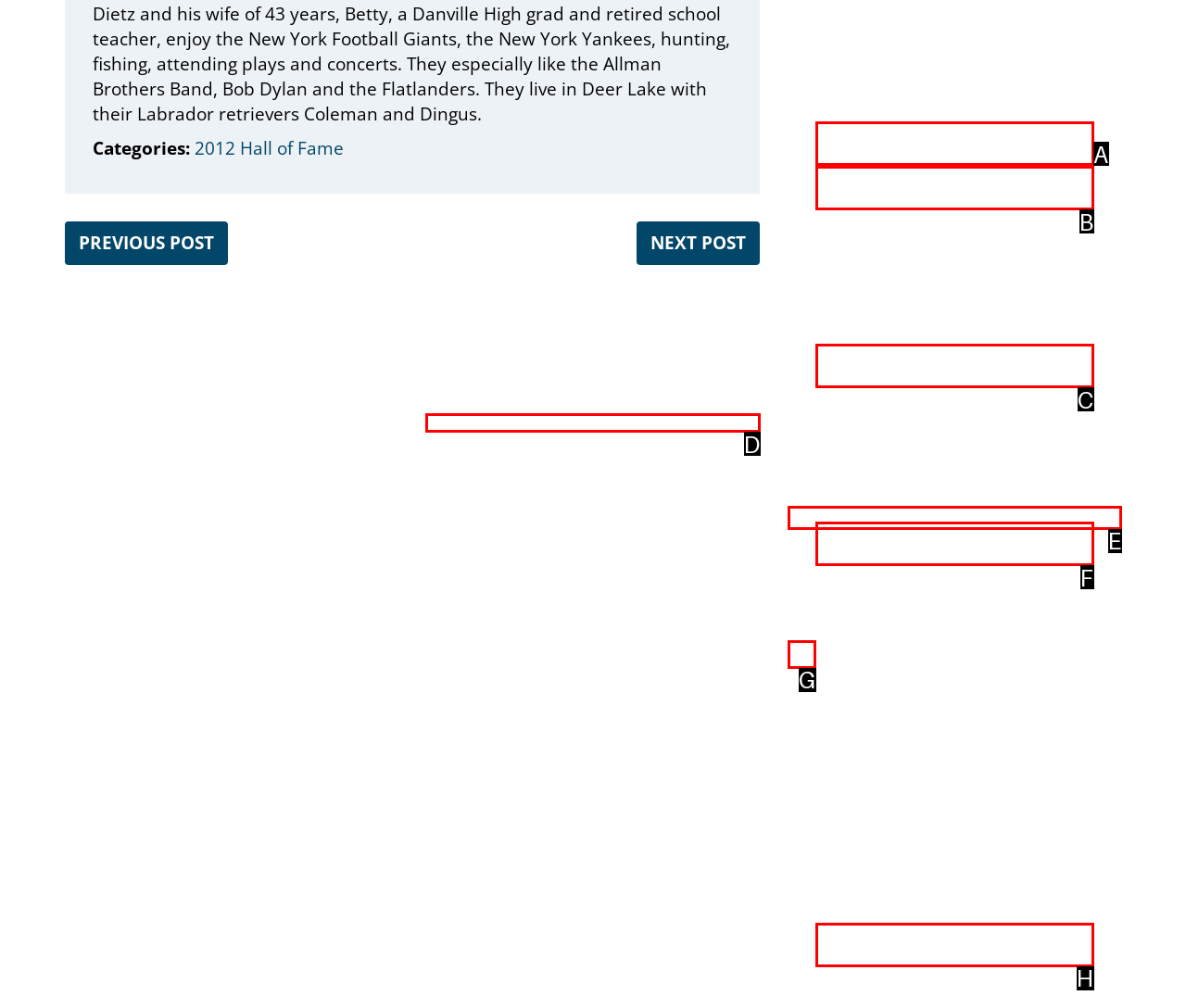Find the correct option to complete this instruction: Check the 'Library Hours'. Reply with the corresponding letter.

D